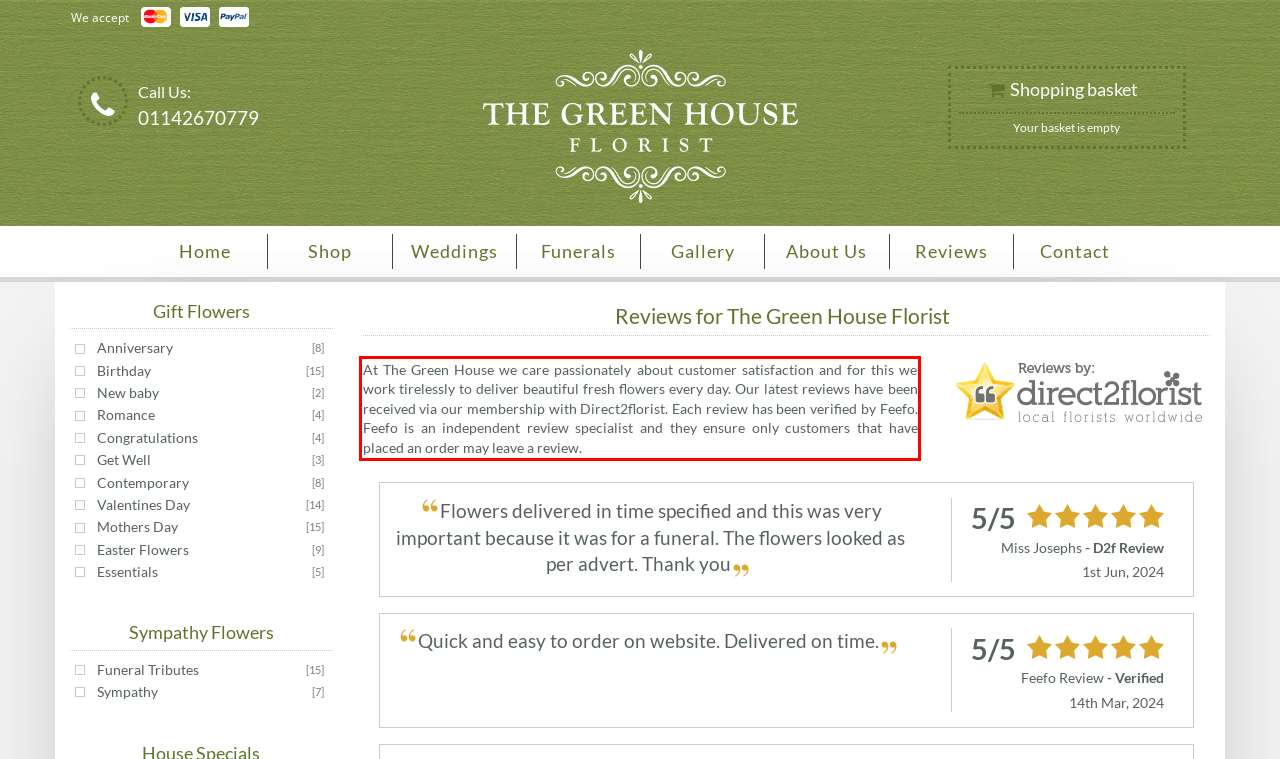Given a screenshot of a webpage, identify the red bounding box and perform OCR to recognize the text within that box.

At The Green House we care passionately about customer satisfaction and for this we work tirelessly to deliver beautiful fresh flowers every day. Our latest reviews have been received via our membership with Direct2florist. Each review has been verified by Feefo. Feefo is an independent review specialist and they ensure only customers that have placed an order may leave a review.